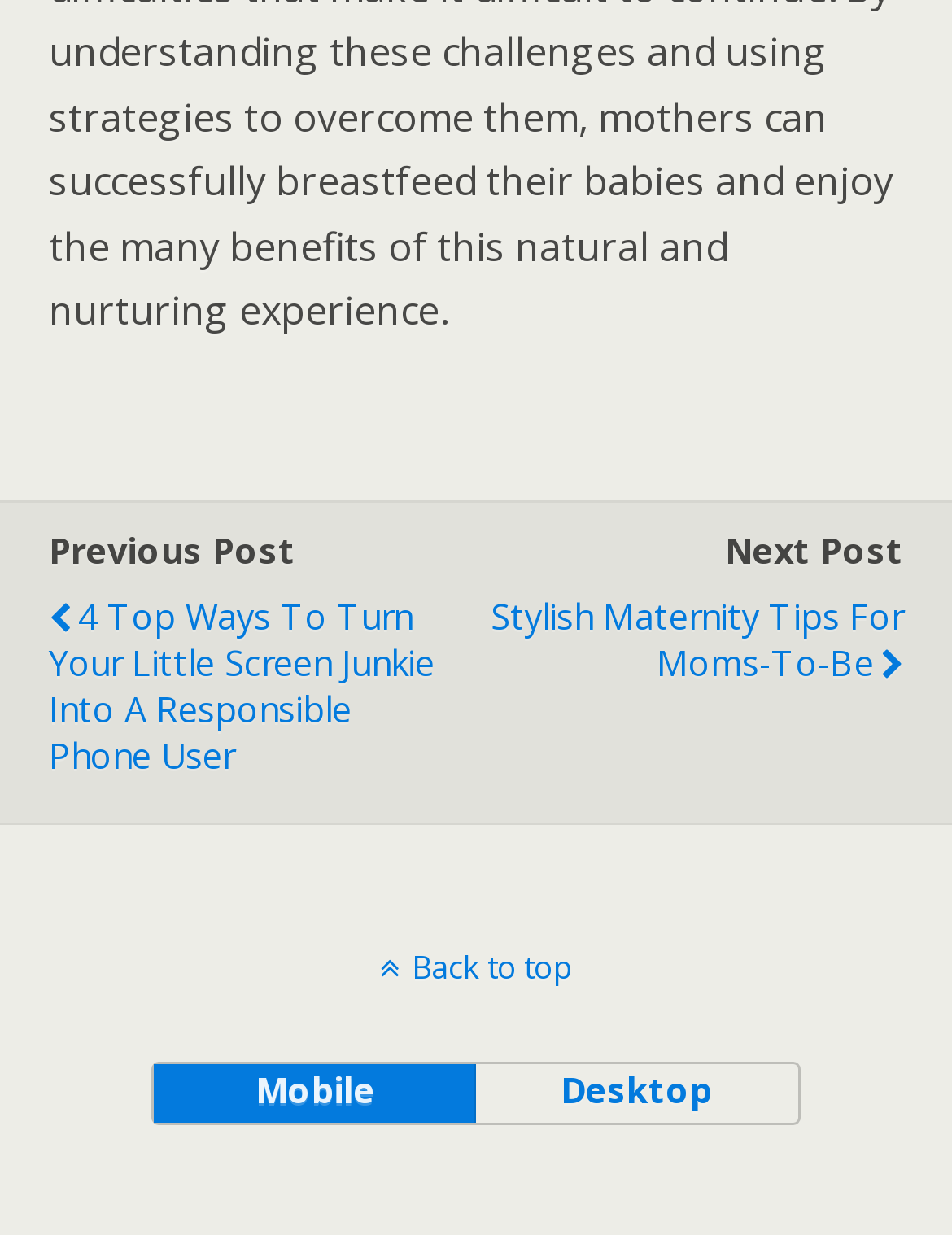Refer to the image and provide a thorough answer to this question:
What is the topic of the article above the 'Next Post' button?

I looked at the link element above the 'Next Post' button and found the topic of the article to be 'Stylish Maternity Tips For Moms-To-Be'.